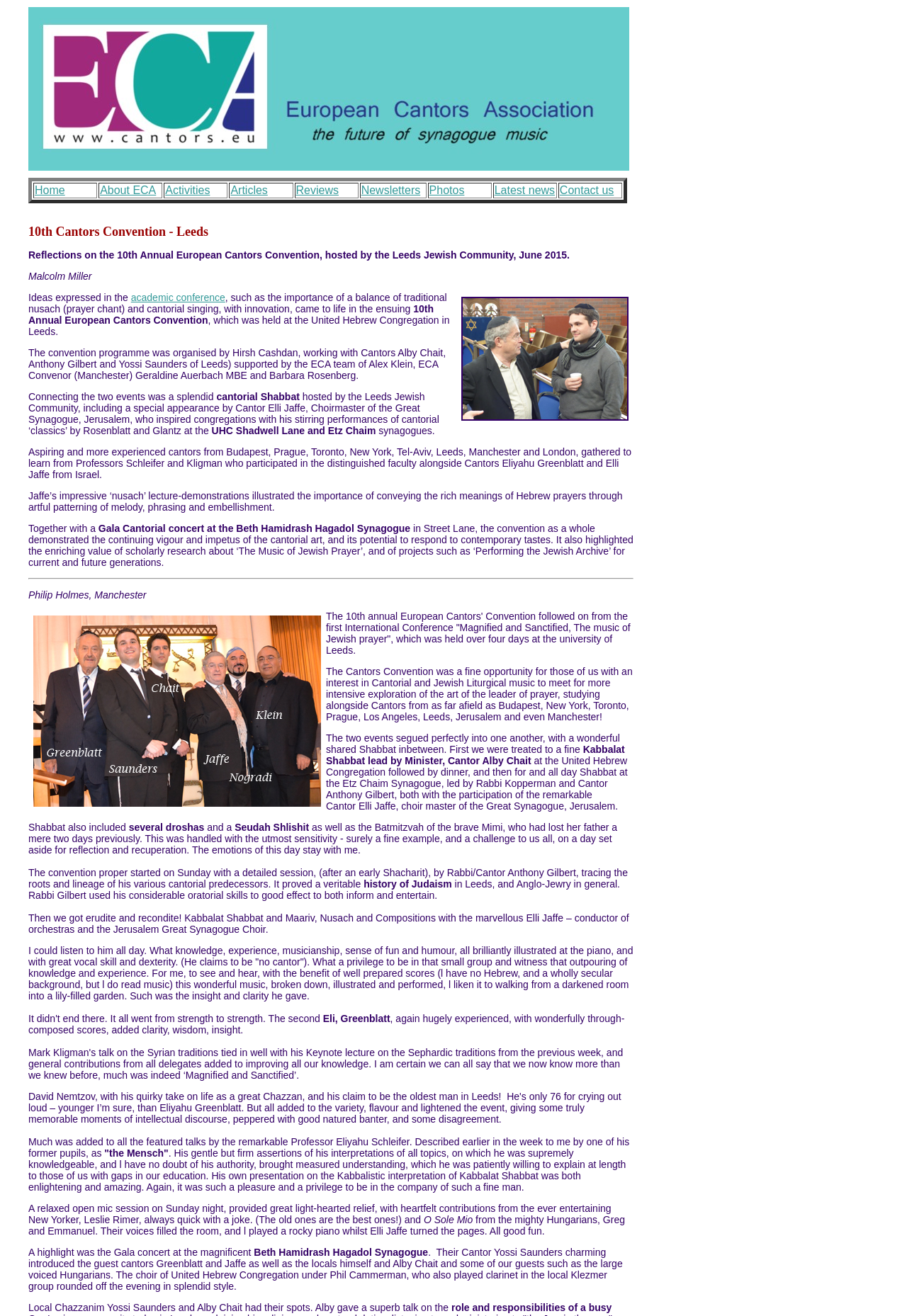How many cantors participated in the convention?
From the image, provide a succinct answer in one word or a short phrase.

At least 5